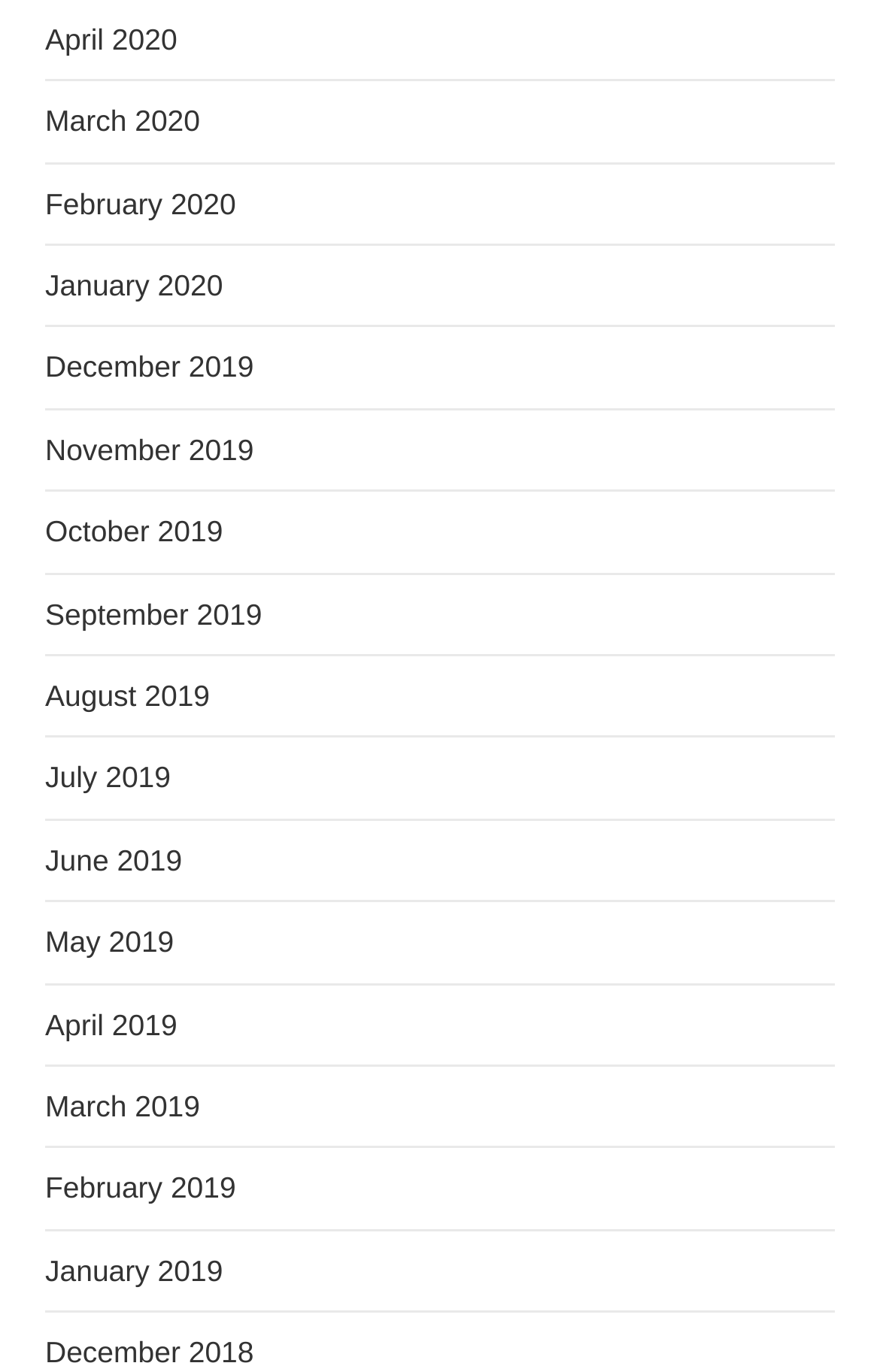Using a single word or phrase, answer the following question: 
Are the months listed in chronological order?

Yes